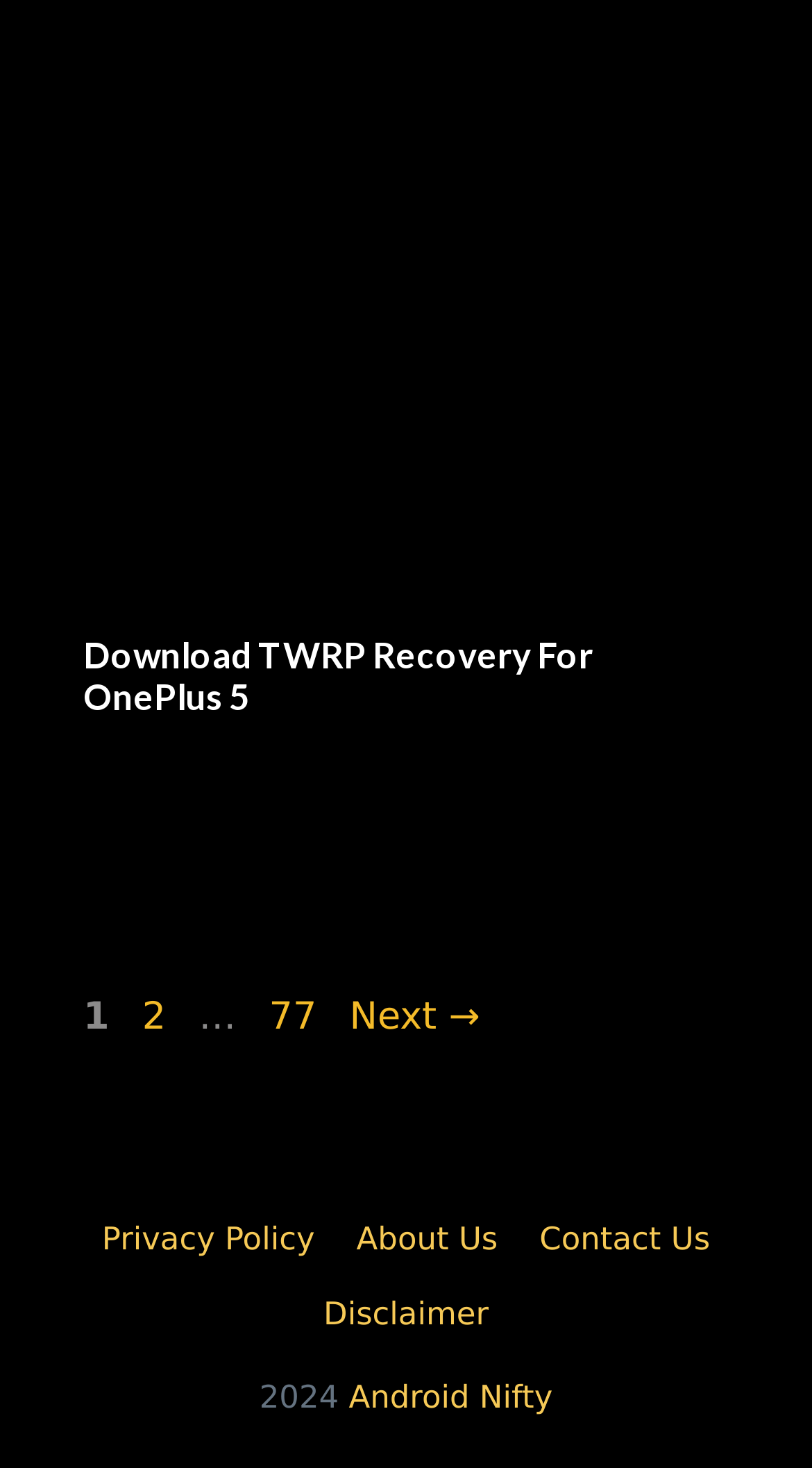What year is the copyright of the website?
Analyze the image and provide a thorough answer to the question.

The question can be answered by looking at the StaticText '2024' at the bottom of the webpage, which is likely to be the copyright year of the website.